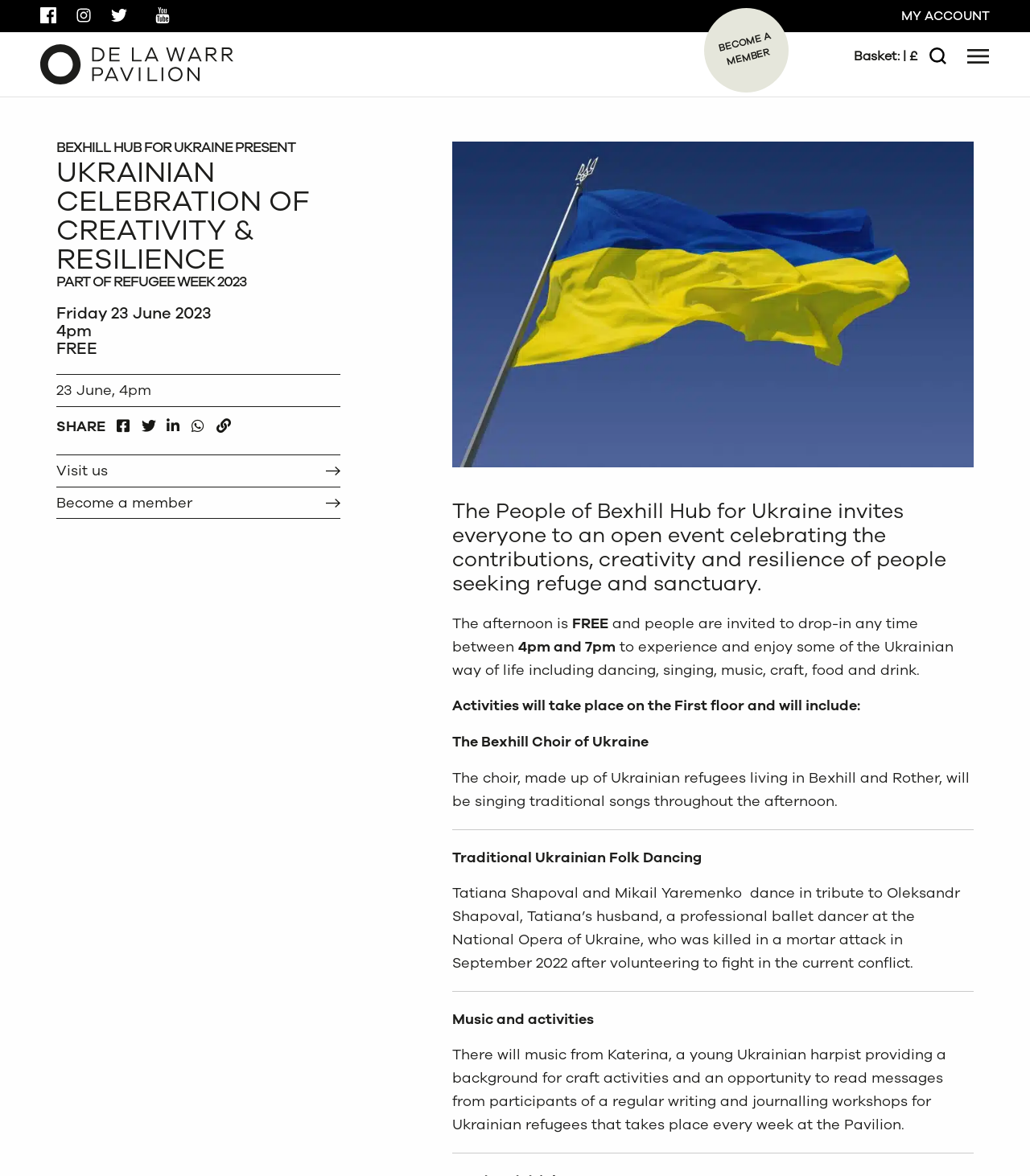What is the name of the harpist performing?
Please answer the question with a detailed response using the information from the screenshot.

The webpage mentions 'There will music from Katerina, a young Ukrainian harpist...' which indicates that Katerina is the name of the harpist performing.